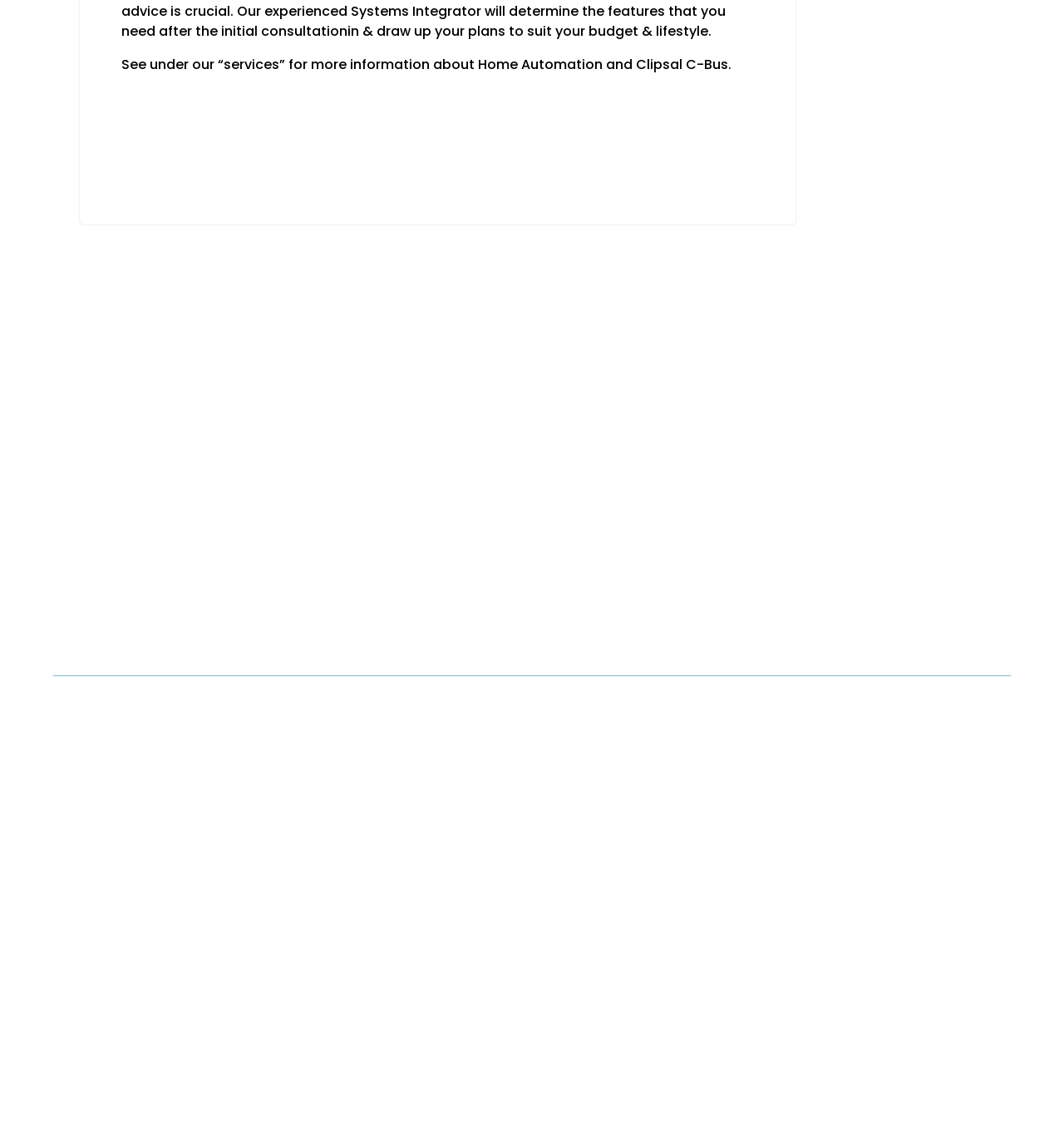Please answer the following question as detailed as possible based on the image: 
What is the company's ABN?

I found the answer by looking at the 'LEGAL –' section, where the company's details are listed. The ABN is mentioned as '77 364 233 503'.